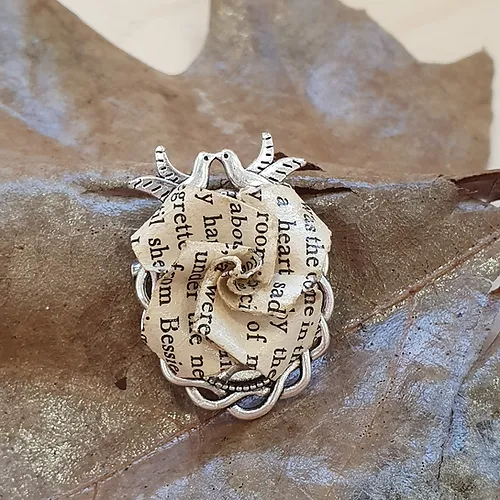What makes each rose unique?
Examine the image and provide an in-depth answer to the question.

The caption explains that each rose is 'hand-folded with care', ensuring that no two pieces are alike, making each brooch a unique accessory.